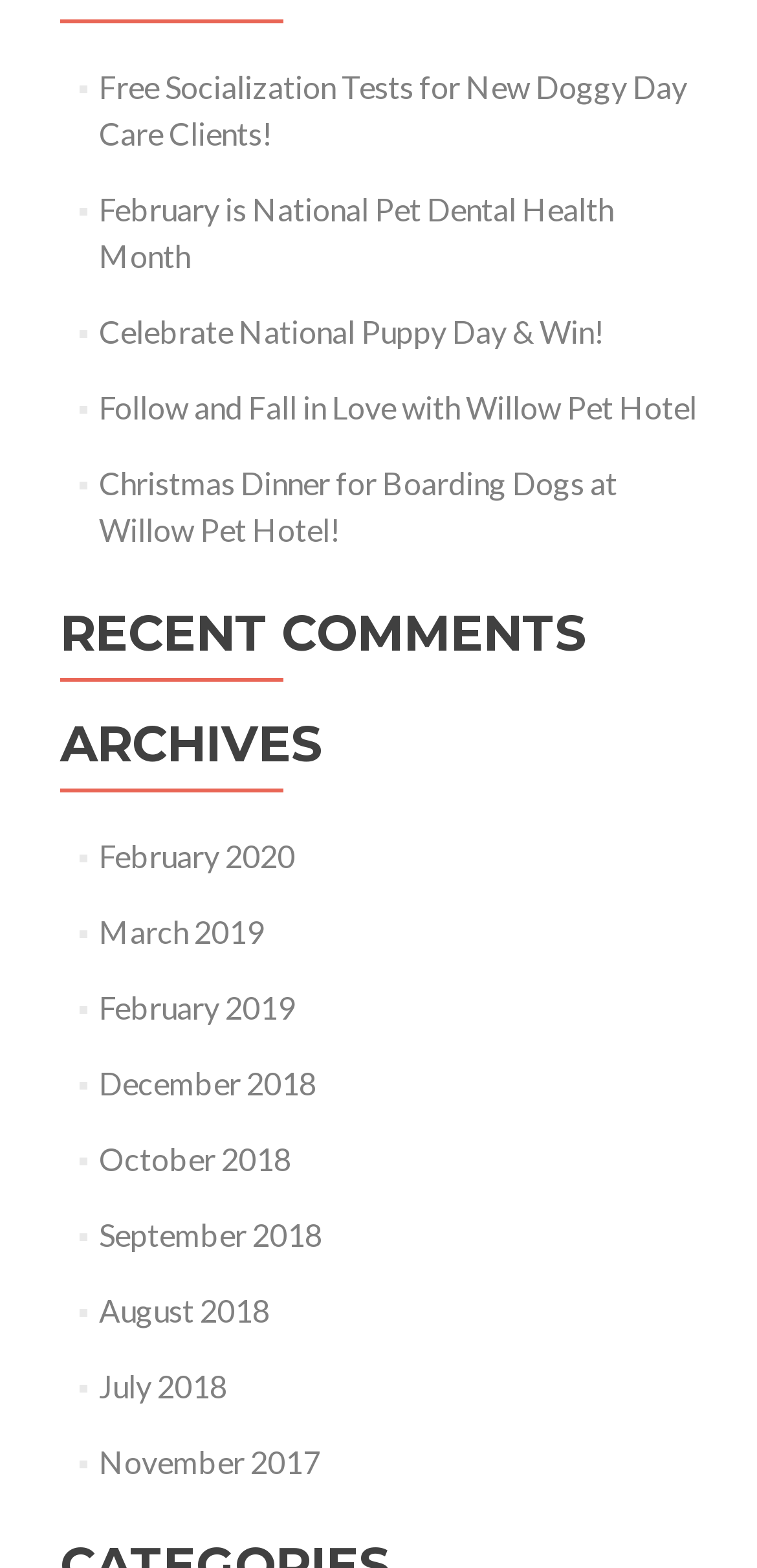How many links are there under the 'ARCHIVES' section?
Provide a short answer using one word or a brief phrase based on the image.

8